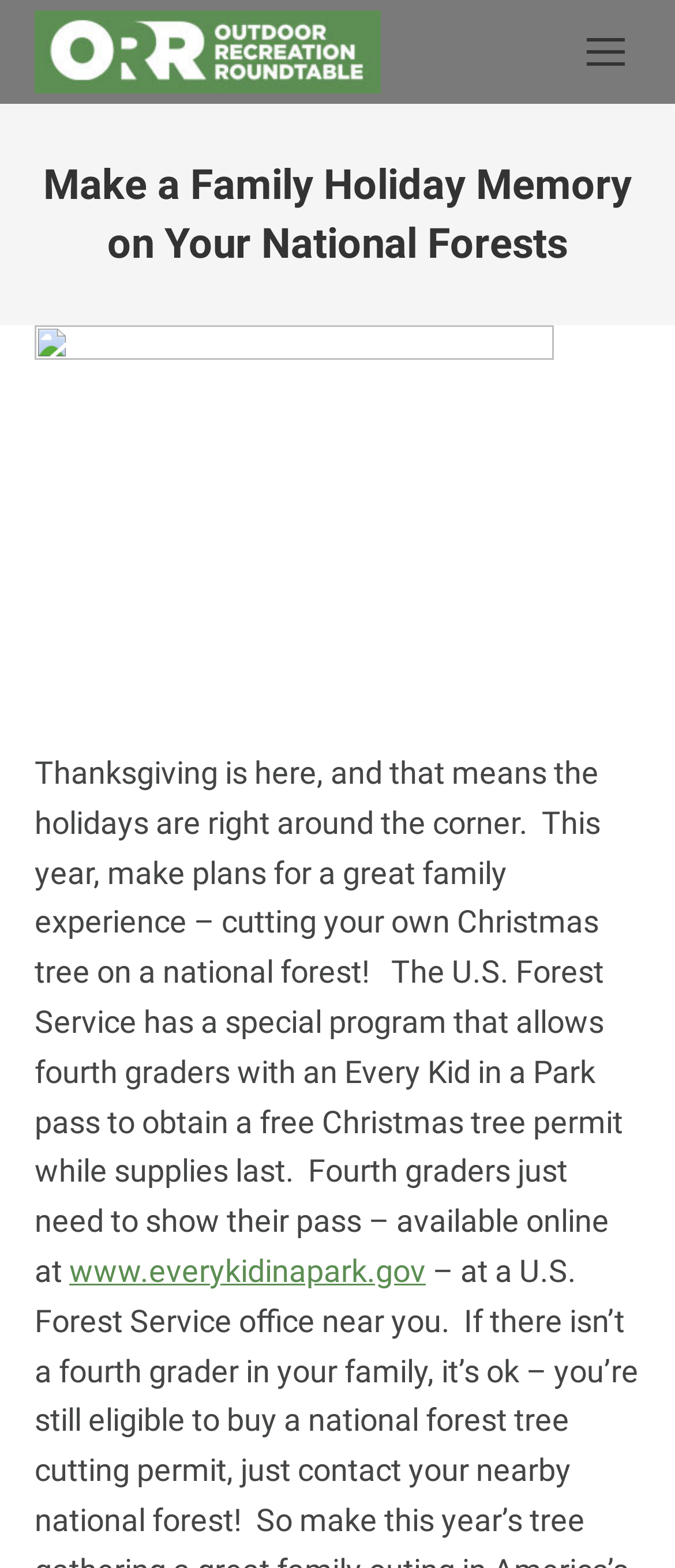Determine the main headline from the webpage and extract its text.

Make a Family Holiday Memory on Your National Forests